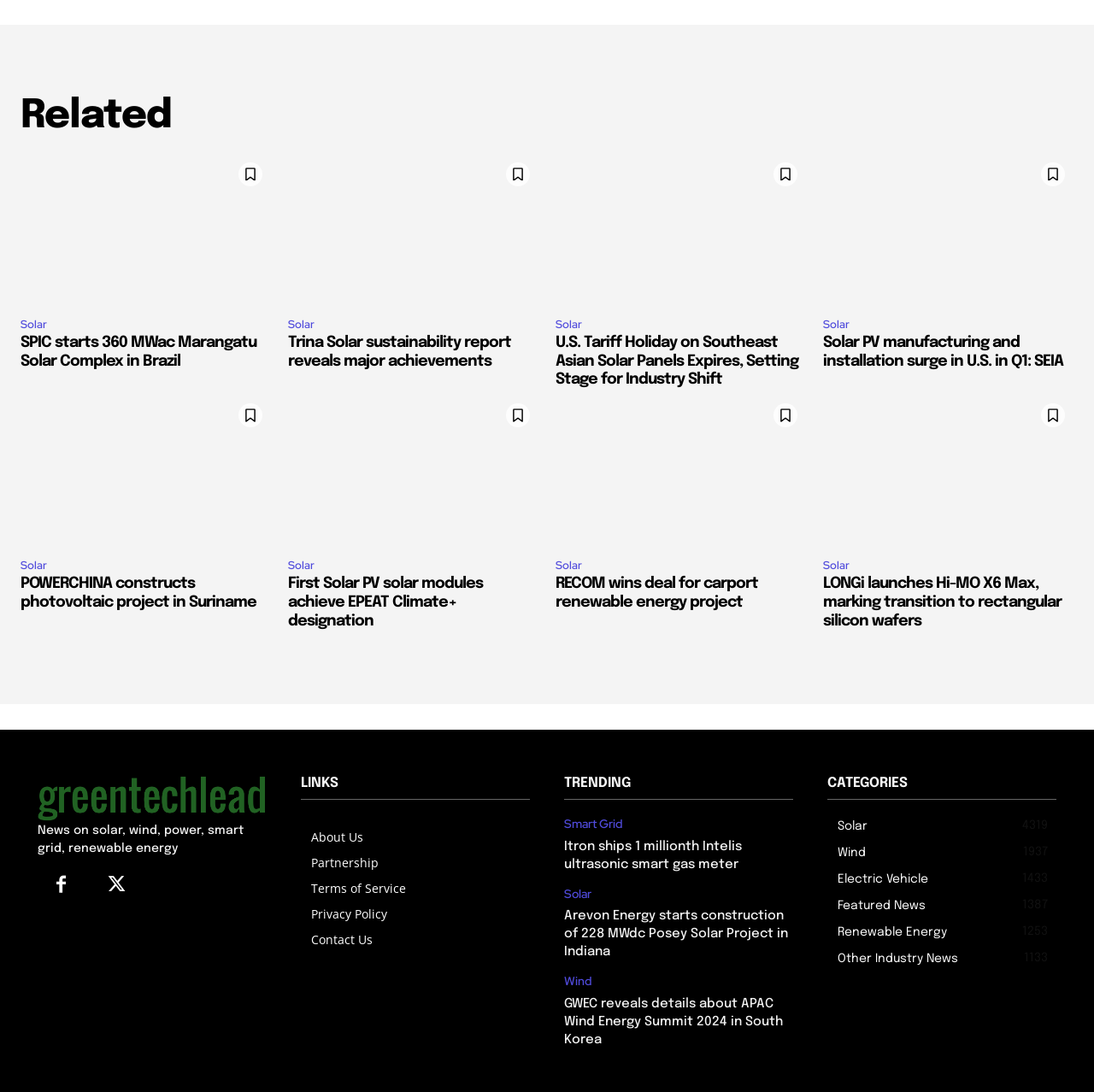Provide a short answer to the following question with just one word or phrase: How many categories are listed on this webpage?

6